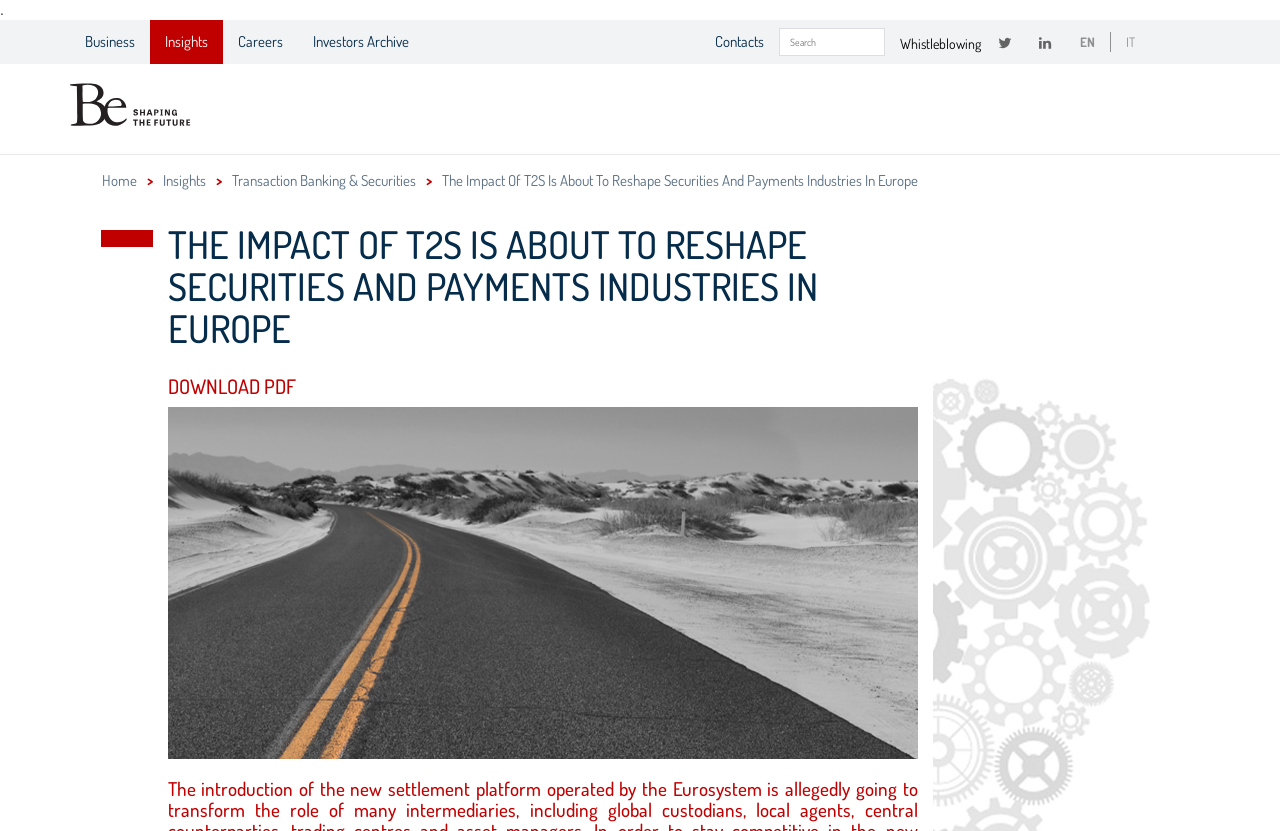What is the format of the downloadable content?
Using the image as a reference, deliver a detailed and thorough answer to the question.

I determined the format of the downloadable content by looking at the link labeled 'DOWNLOAD PDF', which suggests that the downloadable content is in PDF format.